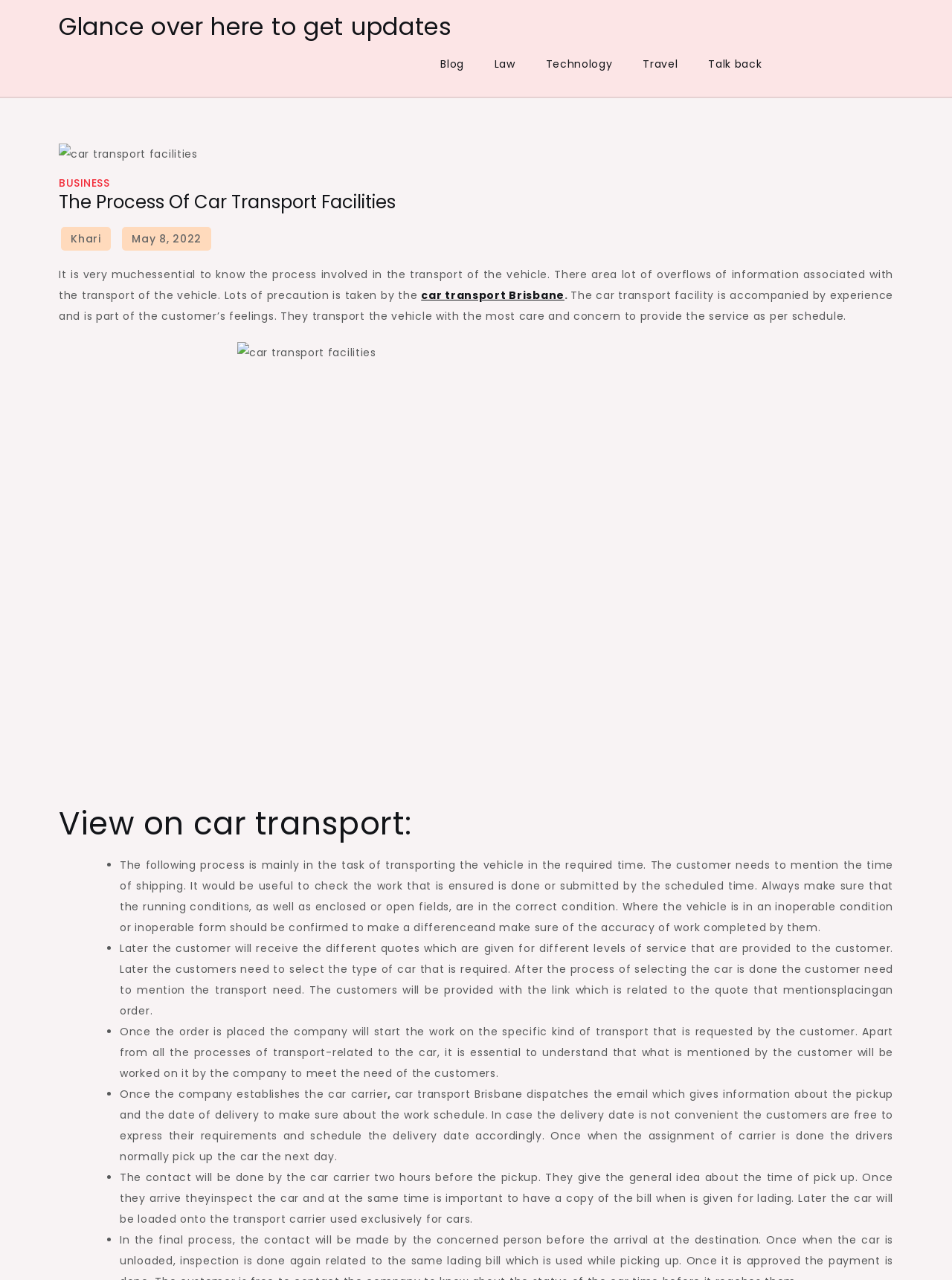Determine the bounding box for the described UI element: "May 8, 2022May 10, 2022".

[0.128, 0.177, 0.222, 0.196]